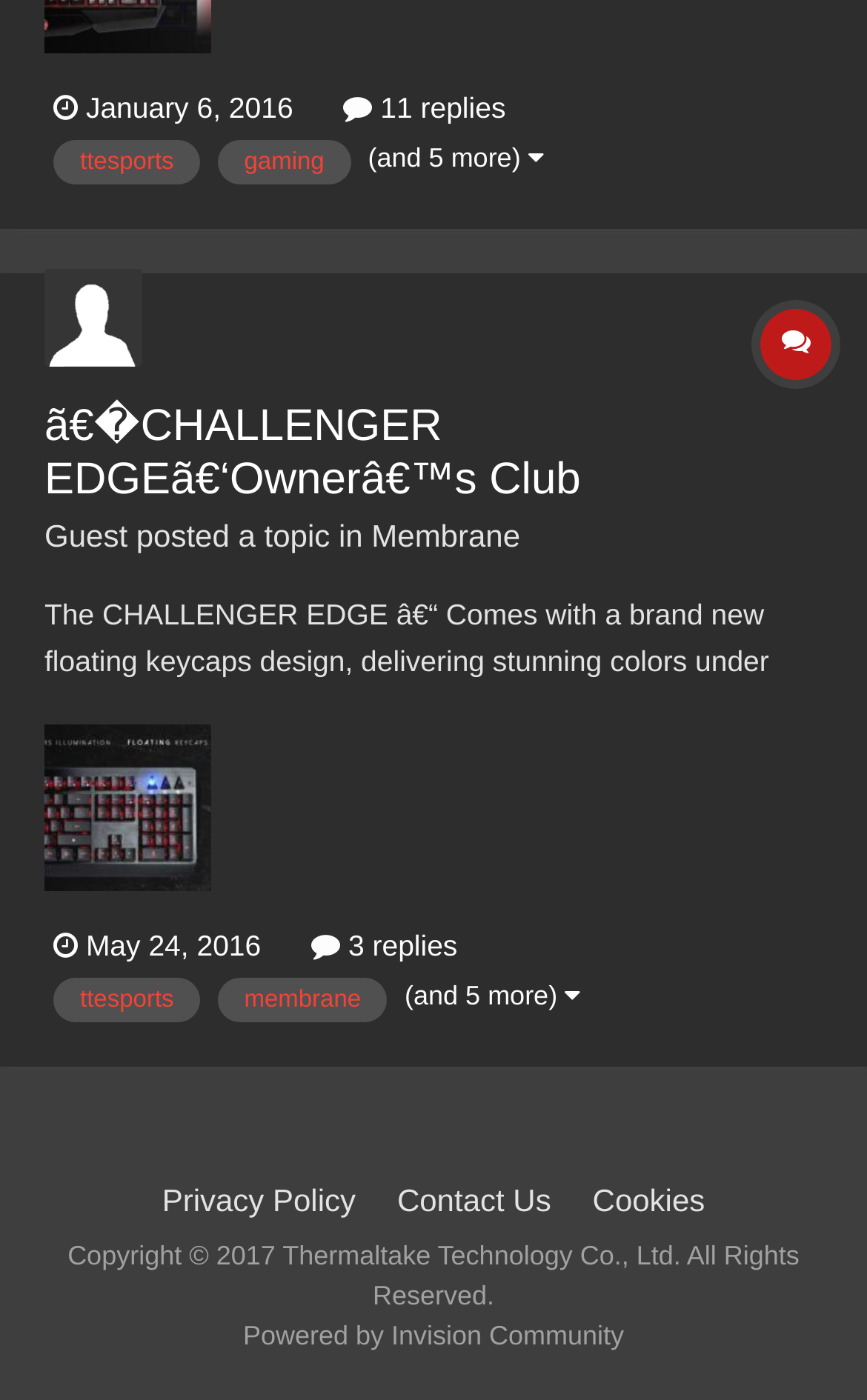Could you specify the bounding box coordinates for the clickable section to complete the following instruction: "Read more about Membrane"?

[0.428, 0.37, 0.6, 0.395]